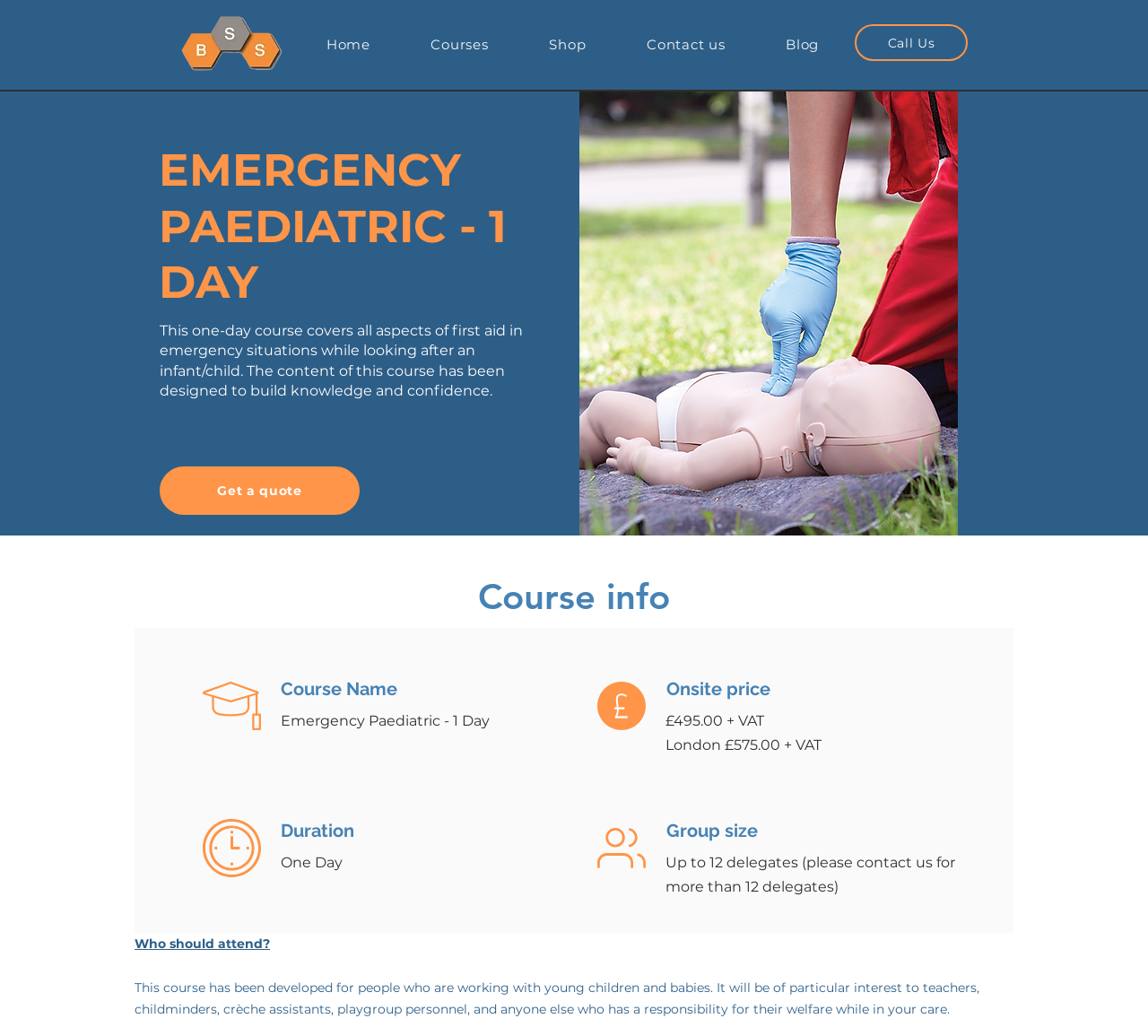Who should attend this course?
Please respond to the question with as much detail as possible.

I found the answer by looking at the StaticText 'Who should attend?' and the corresponding description that mentions teachers, childminders, and others who work with young children and babies.